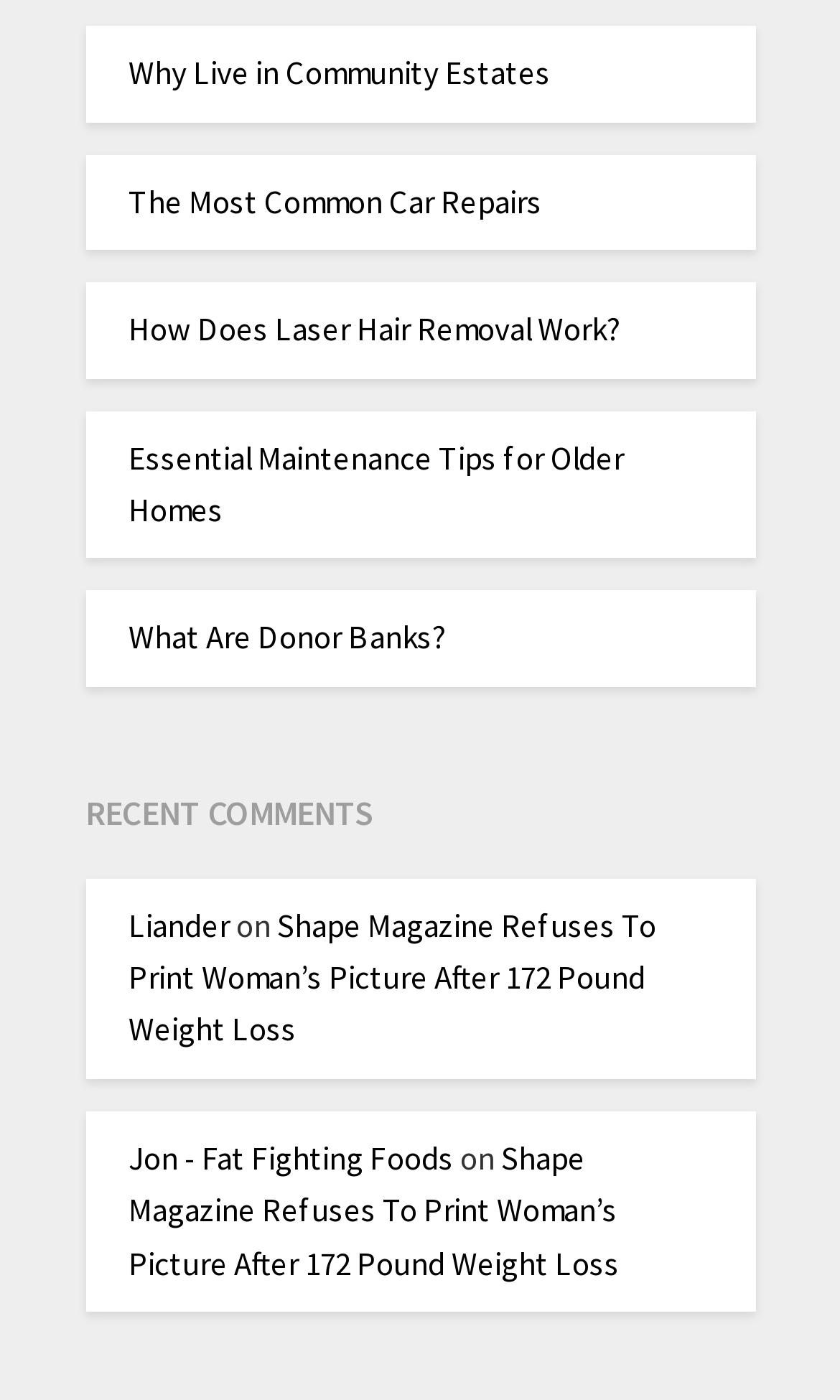How many comments are listed under 'RECENT COMMENTS'?
Give a single word or phrase answer based on the content of the image.

4